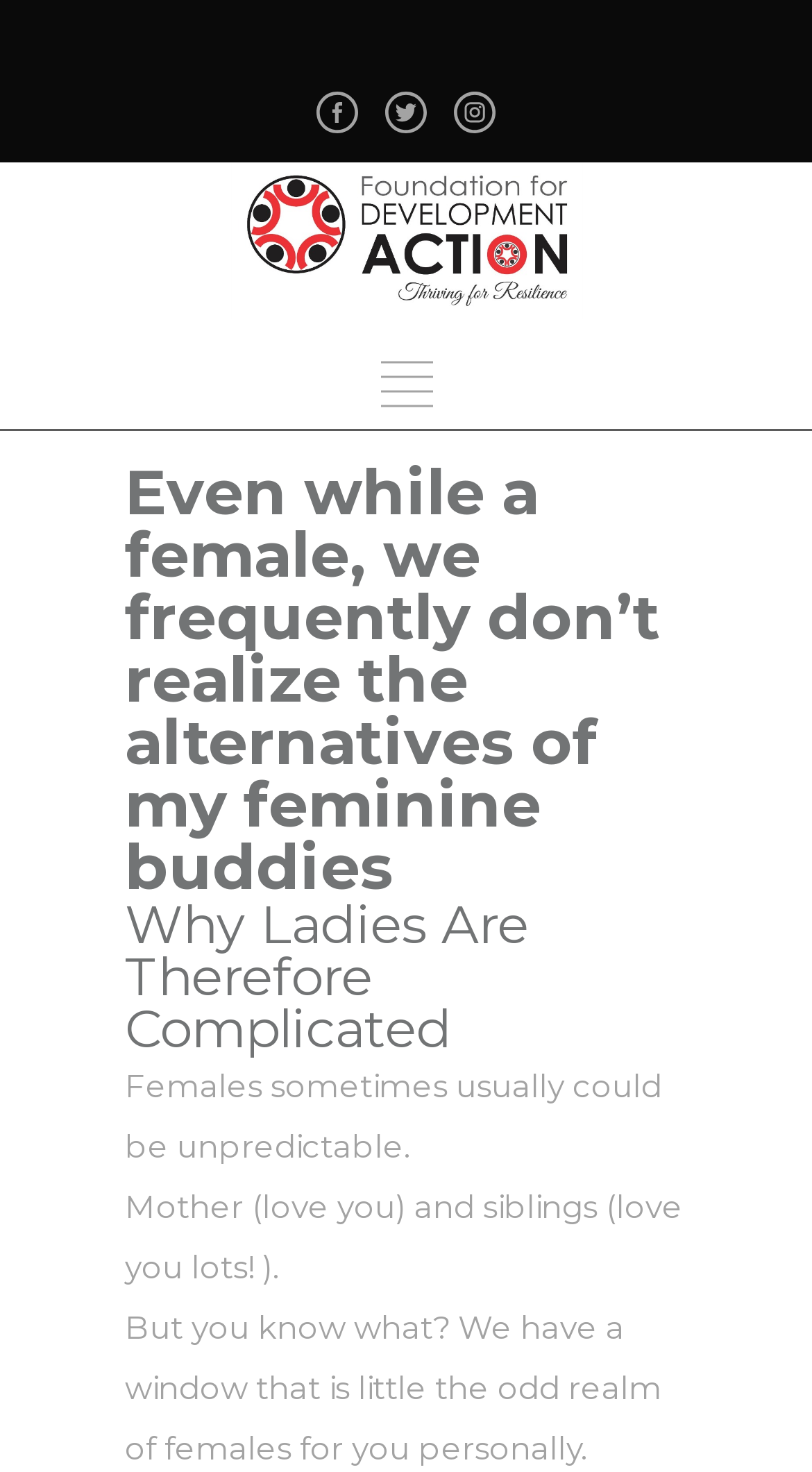What is the tone of the text 'Females sometimes usually could be unpredictable.'?
Please use the image to provide an in-depth answer to the question.

The text 'Females sometimes usually could be unpredictable.' is a neutral statement that presents a fact about females being unpredictable, without expressing any emotion or bias.